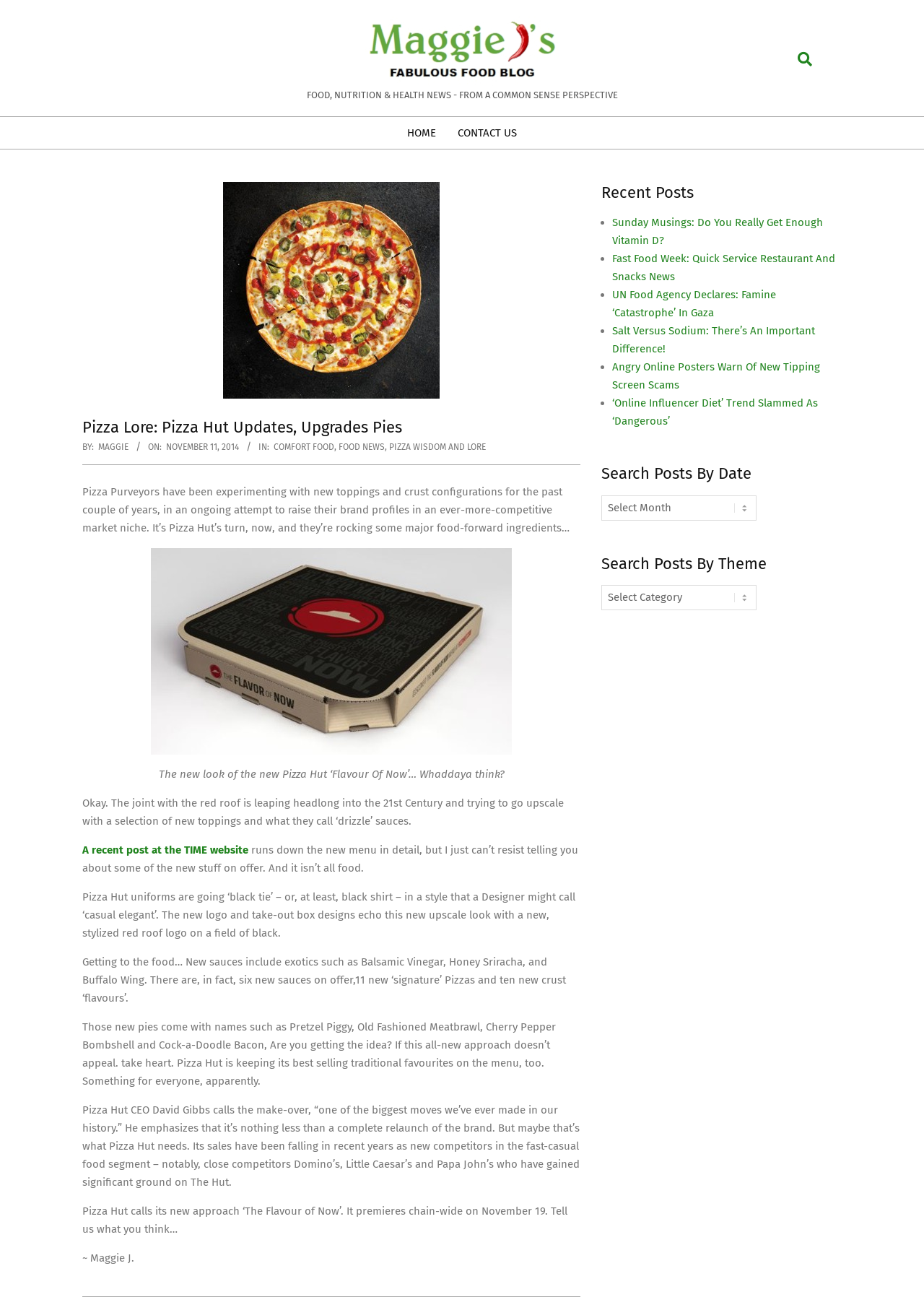Utilize the details in the image to give a detailed response to the question: What is the name of the blog?

I found the name of the blog by looking at the top of the webpage, where it says 'Pizza Lore: Pizza Hut Updates, Upgrades Pies - Maggie J's Fabulous Food Blog'. This is likely the title of the blog.